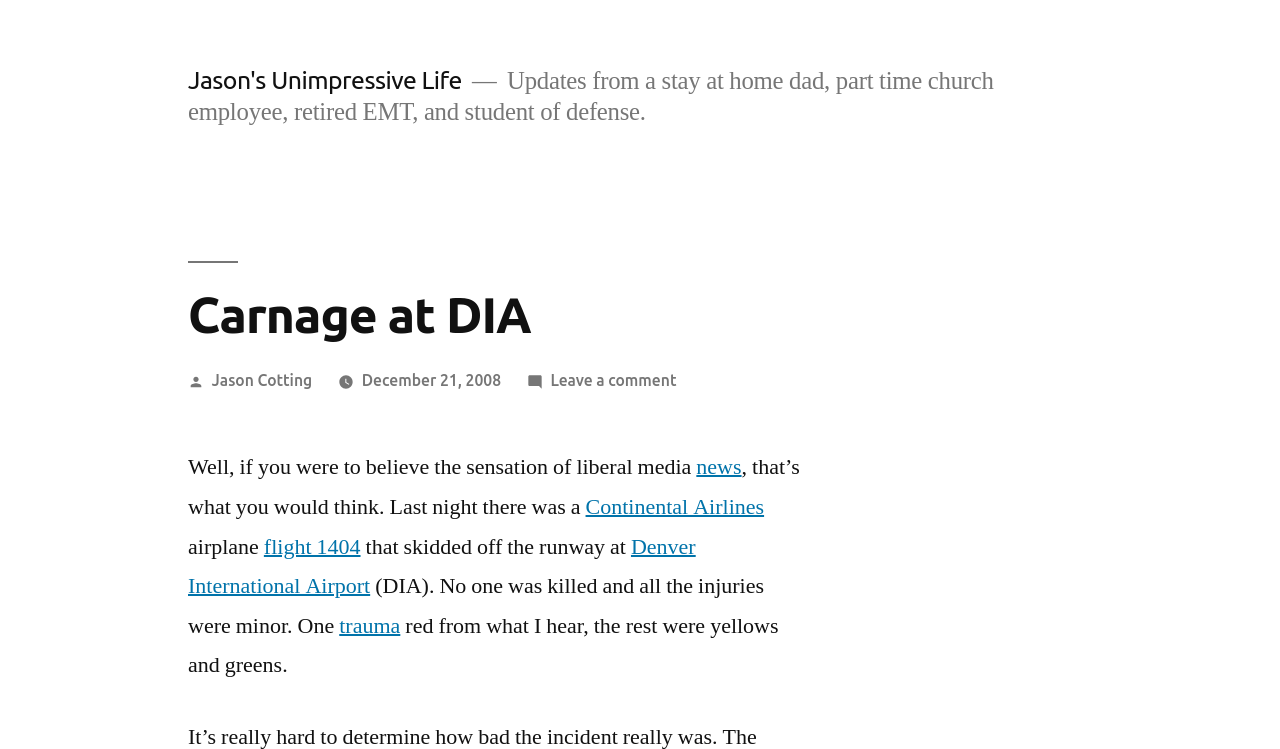Bounding box coordinates are specified in the format (top-left x, top-left y, bottom-right x, bottom-right y). All values are floating point numbers bounded between 0 and 1. Please provide the bounding box coordinate of the region this sentence describes: trauma

[0.265, 0.817, 0.313, 0.854]